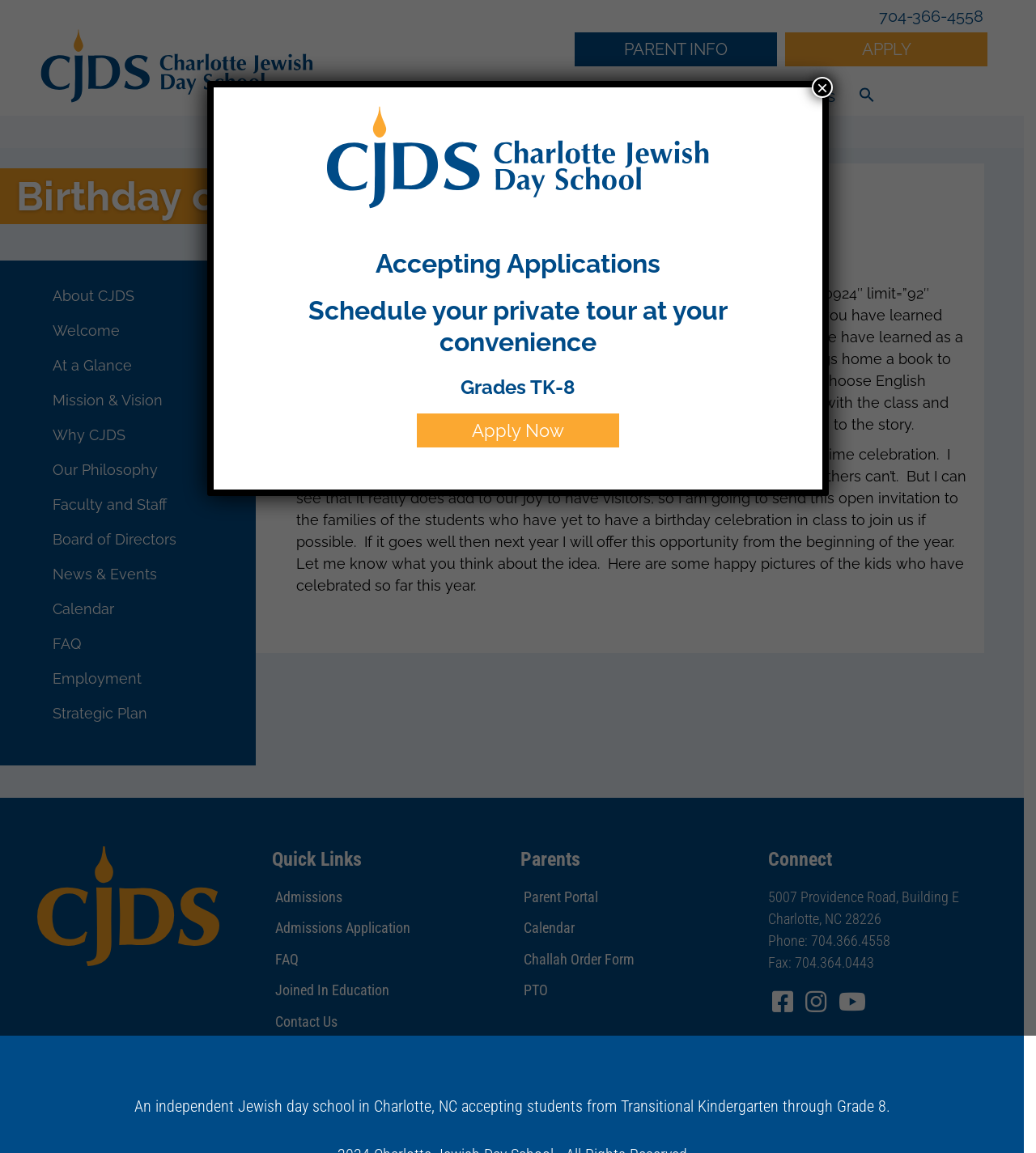Please provide a comprehensive answer to the question based on the screenshot: What is the phone number of the school?

I found the answer by looking at the contact information section on the webpage, which displays the phone number as '704-366-4558'.